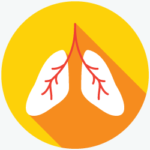What is the purpose of the 'COPD Video Series'?
Please provide a detailed and comprehensive answer to the question.

The 'COPD Video Series' aims to educate viewers about the basics of COPD, its management, and the medications used in treatment, as stated in the caption.